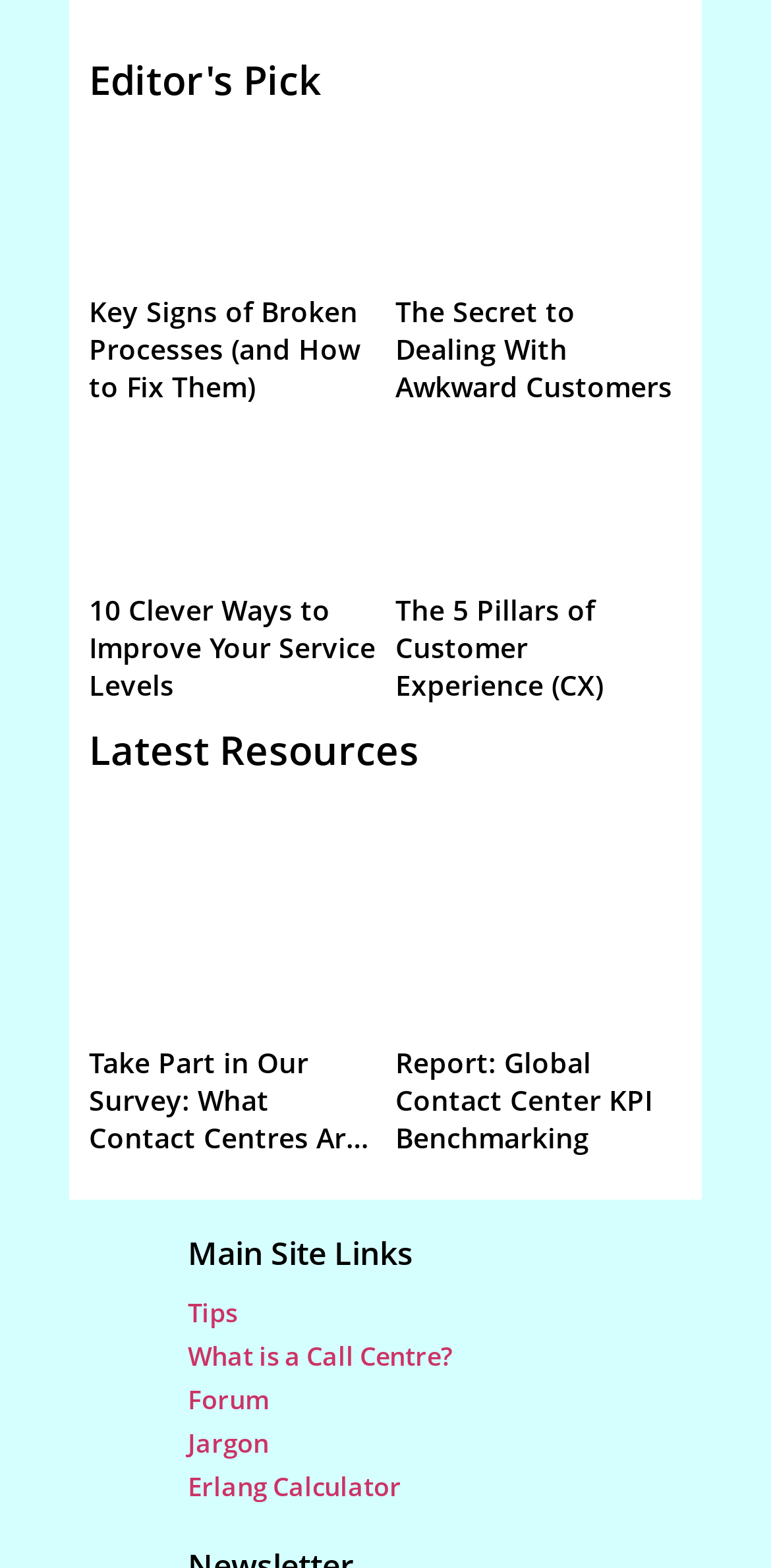Highlight the bounding box coordinates of the region I should click on to meet the following instruction: "Learn about the 5 Pillars of Customer Experience (CX)".

[0.513, 0.377, 0.782, 0.449]